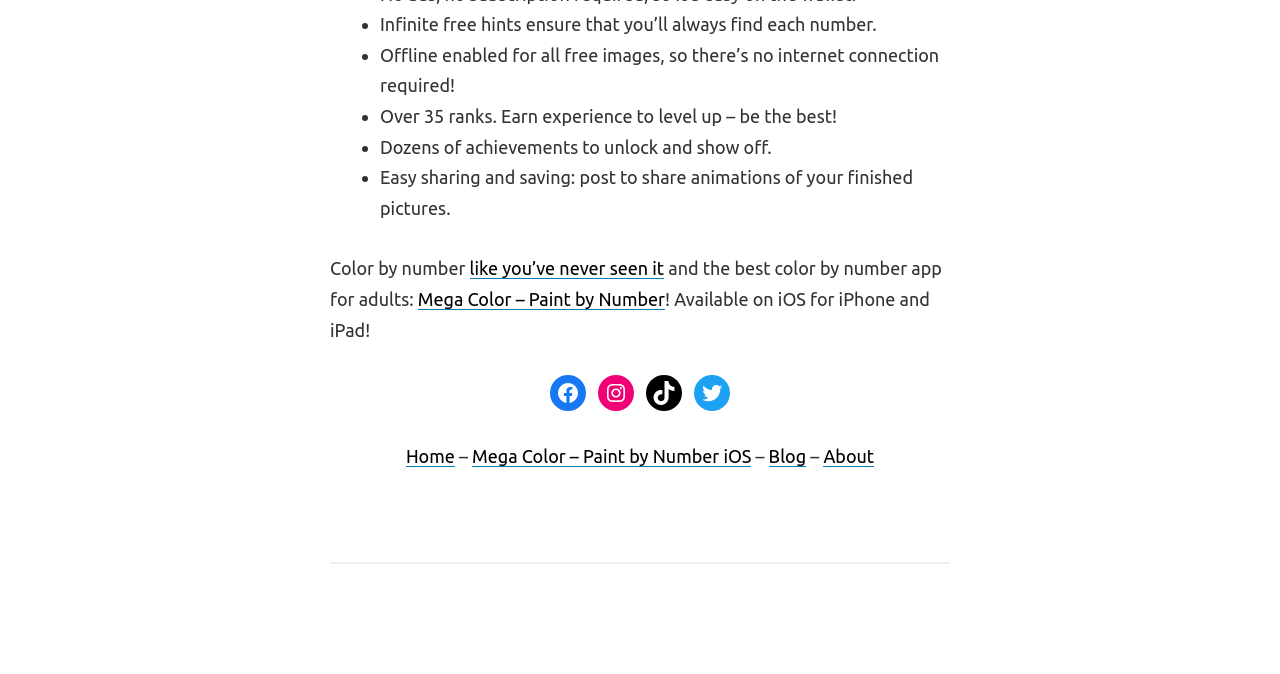Predict the bounding box coordinates for the UI element described as: "TikTok". The coordinates should be four float numbers between 0 and 1, presented as [left, top, right, bottom].

[0.505, 0.557, 0.533, 0.61]